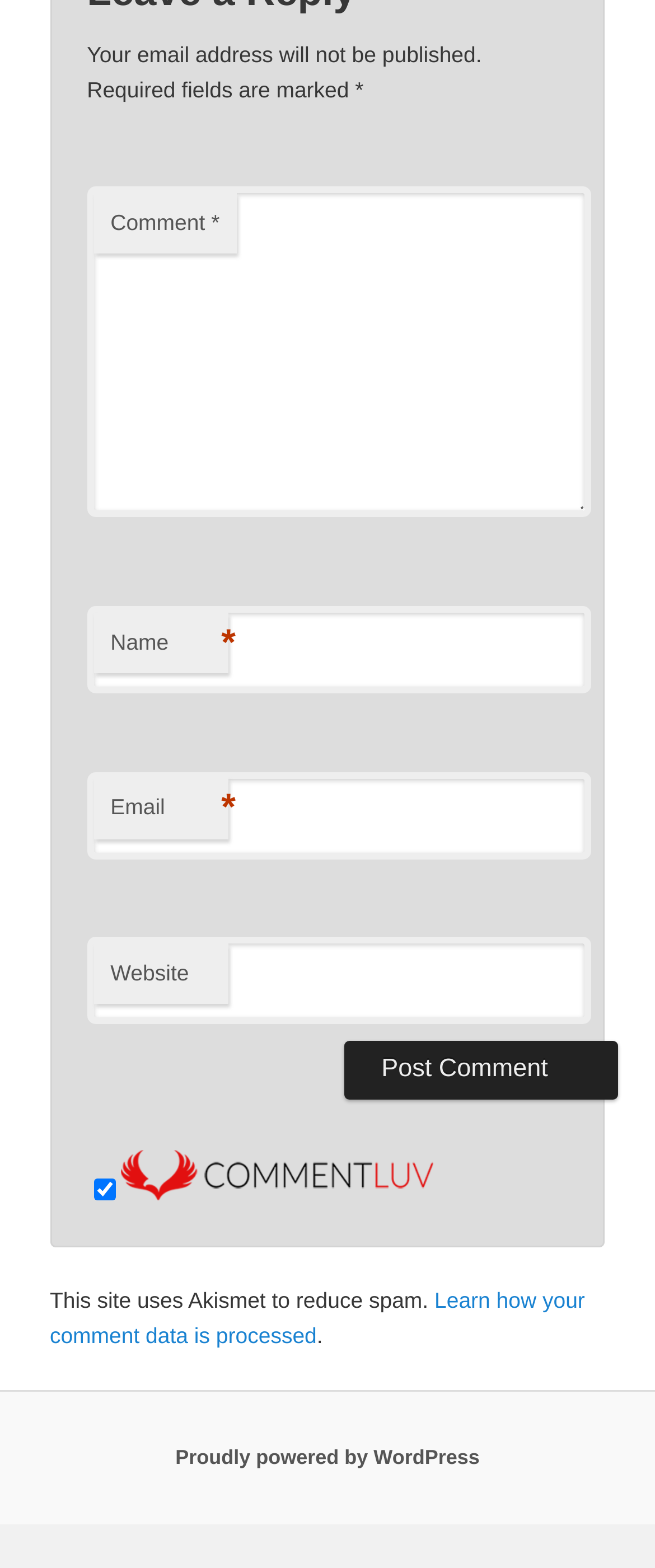Please determine the bounding box coordinates of the section I need to click to accomplish this instruction: "Read the article 'Conference on Russian-Chinese Relations Opens in Moscow'".

None